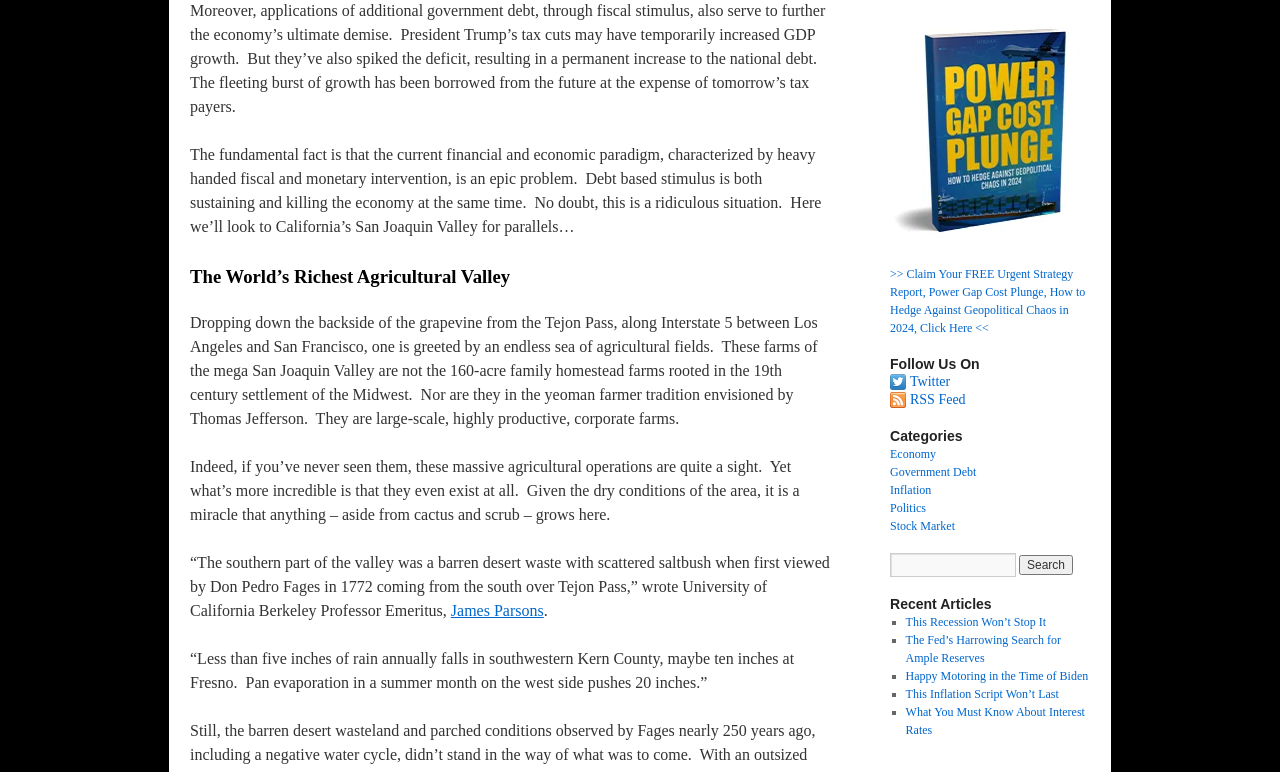Who is mentioned as a University of California Berkeley Professor Emeritus?
Could you answer the question in a detailed manner, providing as much information as possible?

In the article, there is a quote from University of California Berkeley Professor Emeritus, James Parsons, which suggests that he is an expert in the field of agriculture or environmental studies, given the context of the quote.